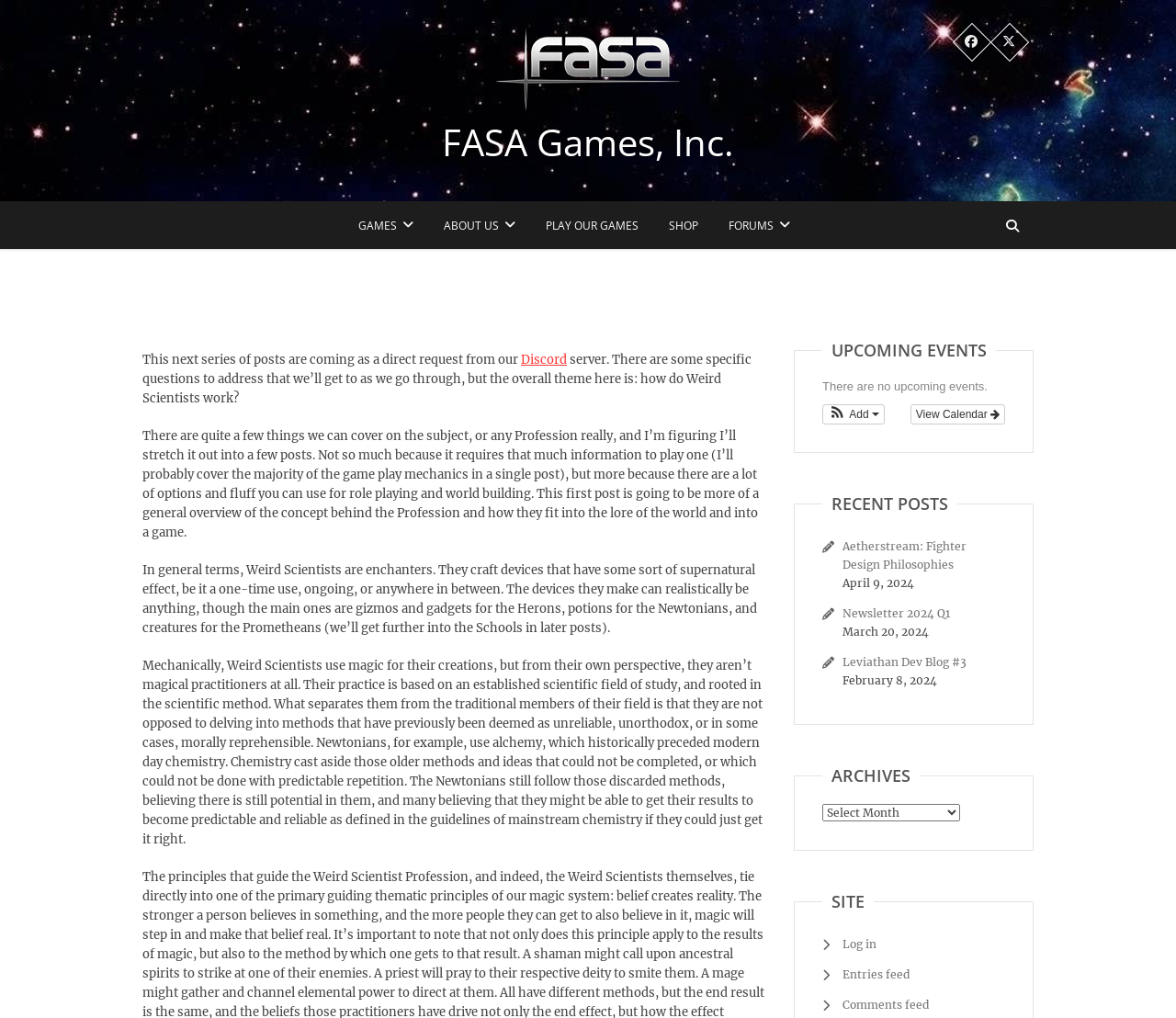Construct a comprehensive caption that outlines the webpage's structure and content.

The webpage is about FASA Games, Inc., specifically focusing on the "Weird Scientists" series. At the top right corner, there are two social media links and a link to the company's name. Below that, there is a main menu navigation bar with links to "GAMES", "ABOUT US", "PLAY OUR GAMES", "SHOP", and "FORUMS". 

On the left side, there is a button with a search icon. Below that, there is a header section with a title and a brief introduction to the "Weird Scientists" series, which is a part of the 1879 game. The introduction explains that the series will cover how Weird Scientists work, including their gameplay mechanics, role-playing, and world-building aspects.

The main content area is divided into several sections. The first section is about the concept of Weird Scientists, describing them as enchanters who craft devices with supernatural effects. The text explains that they use magic, but from their perspective, they are not magical practitioners, rather, they are rooted in the scientific method.

Below that, there are three sections: "UPCOMING EVENTS", "RECENT POSTS", and "ARCHIVES". The "UPCOMING EVENTS" section is empty, with a link to view the calendar and a button to add an event. The "RECENT POSTS" section lists three recent posts with their titles and dates. The "ARCHIVES" section has a dropdown menu to select archives.

At the bottom of the page, there are links to "Log in", "Entries feed", and "Comments feed" under the "SITE" heading.